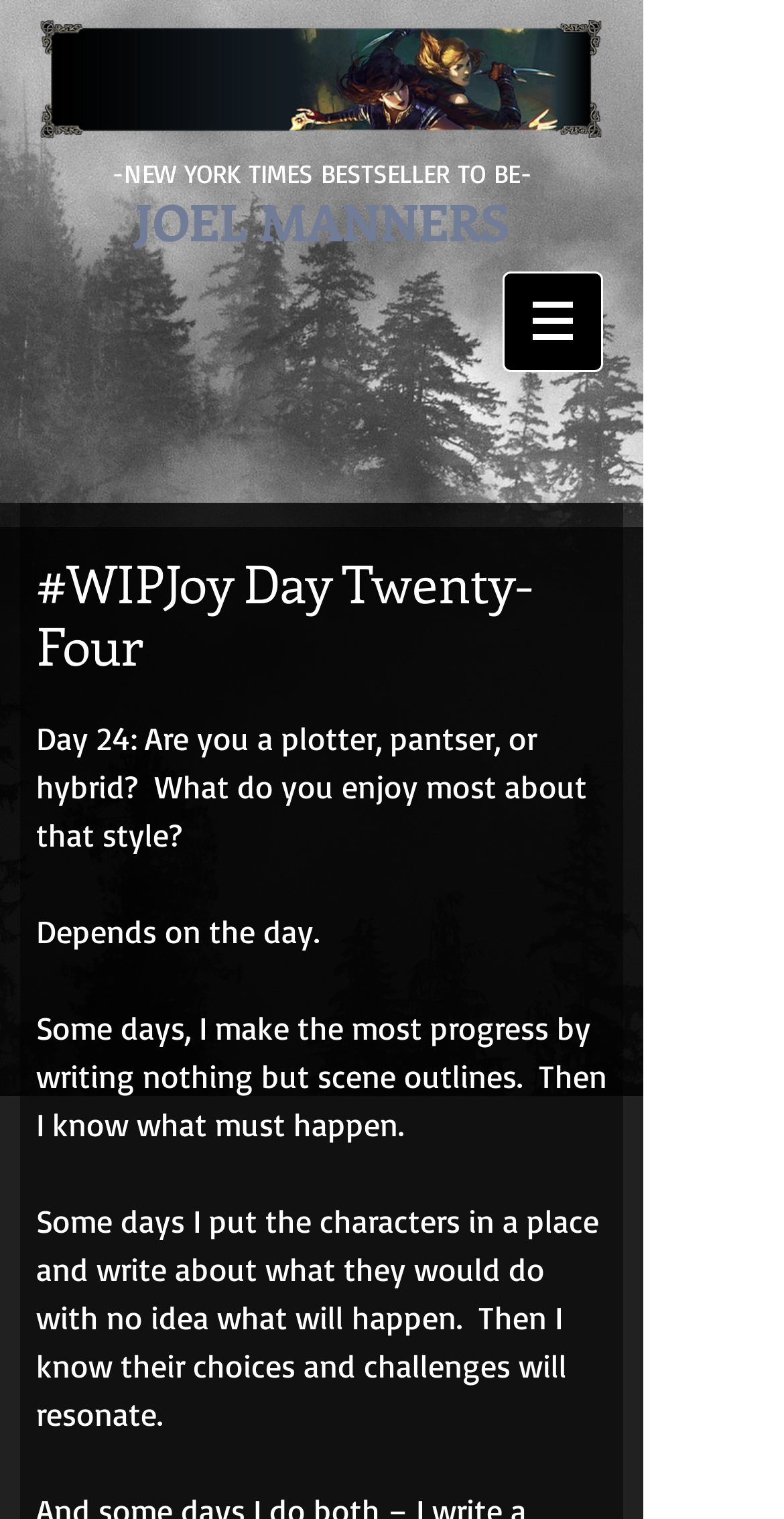Detail the various sections and features present on the webpage.

The webpage appears to be a blog post or article with a focus on writing and creativity. At the top of the page, there is a header image, "Page Header Art.png", which spans almost the entire width of the page. Below the image, there is a static text element that reads "-NEW YORK TIMES BESTSELLER TO BE-", which is centered on the page.

To the left of the static text, there is a heading element that displays the author's name, "JOEL MANNERS", in a larger font size. This element is also a link, suggesting that it may navigate to the author's profile or homepage.

On the right side of the page, there is a navigation menu labeled "Site", which contains a button with a dropdown menu. The button is accompanied by a small image.

The main content of the page is a blog post titled "#WIPJoy Day Twenty-Four", which is displayed in a large font size. The post consists of four paragraphs of text, each describing the author's writing style and approach. The first paragraph asks the question "Are you a plotter, pantser, or hybrid? What do you enjoy most about that style?" and the subsequent paragraphs provide the author's thoughts and experiences on this topic.

Overall, the webpage has a clean and simple layout, with a focus on the written content. The use of headings, images, and navigation elements helps to break up the text and create a visually appealing design.